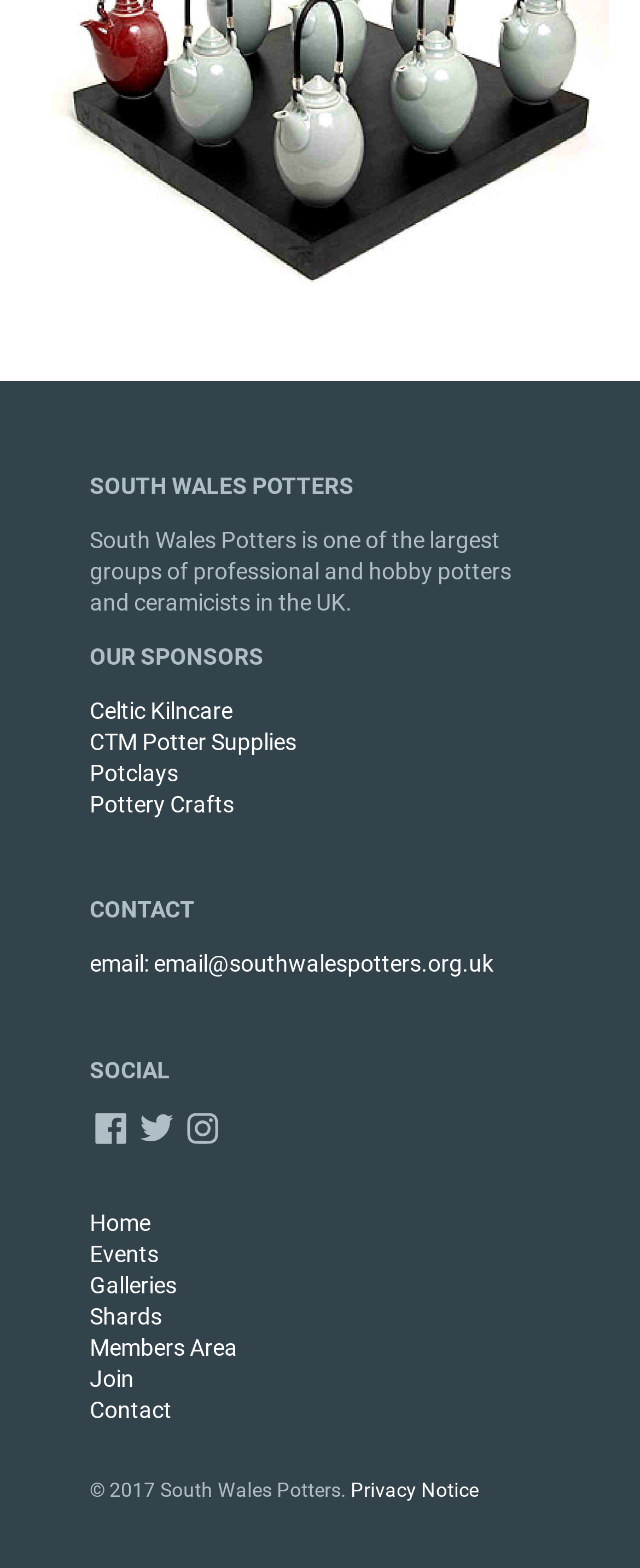Determine the bounding box for the described UI element: "Galleries".

[0.14, 0.809, 0.276, 0.829]